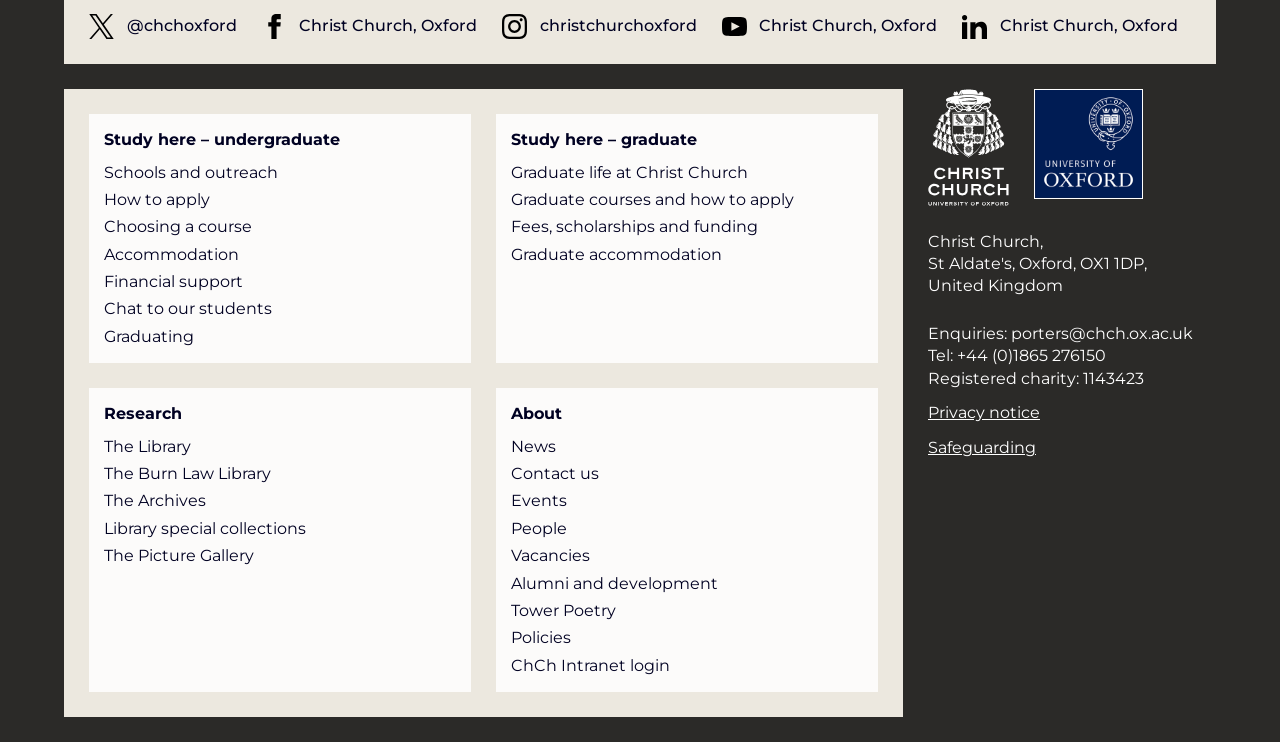Extract the bounding box coordinates for the UI element described as: "Library special collections".

[0.081, 0.698, 0.239, 0.728]